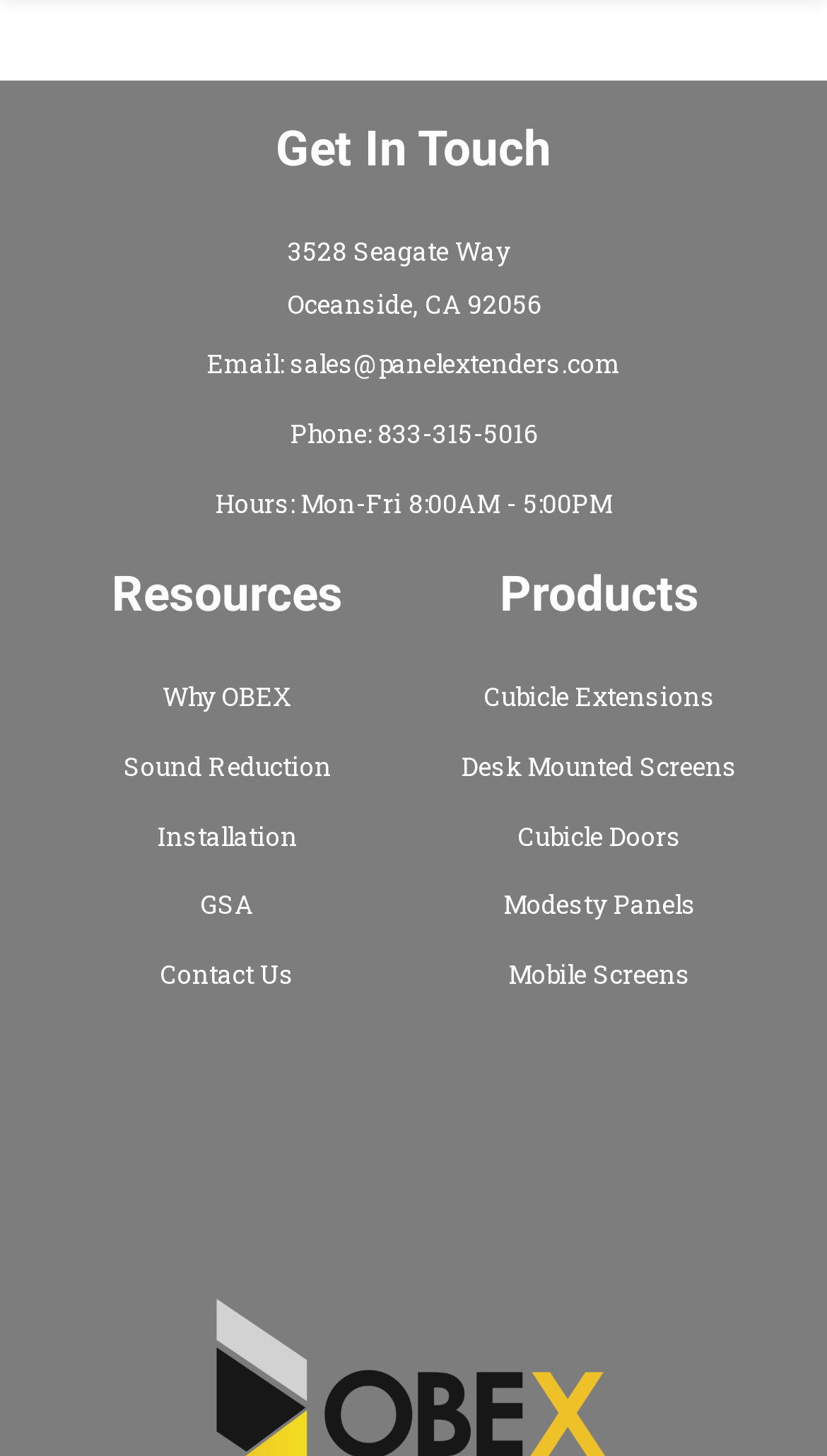Please specify the coordinates of the bounding box for the element that should be clicked to carry out this instruction: "Click on Cubicle Extensions". The coordinates must be four float numbers between 0 and 1, formatted as [left, top, right, bottom].

[0.5, 0.46, 0.95, 0.496]